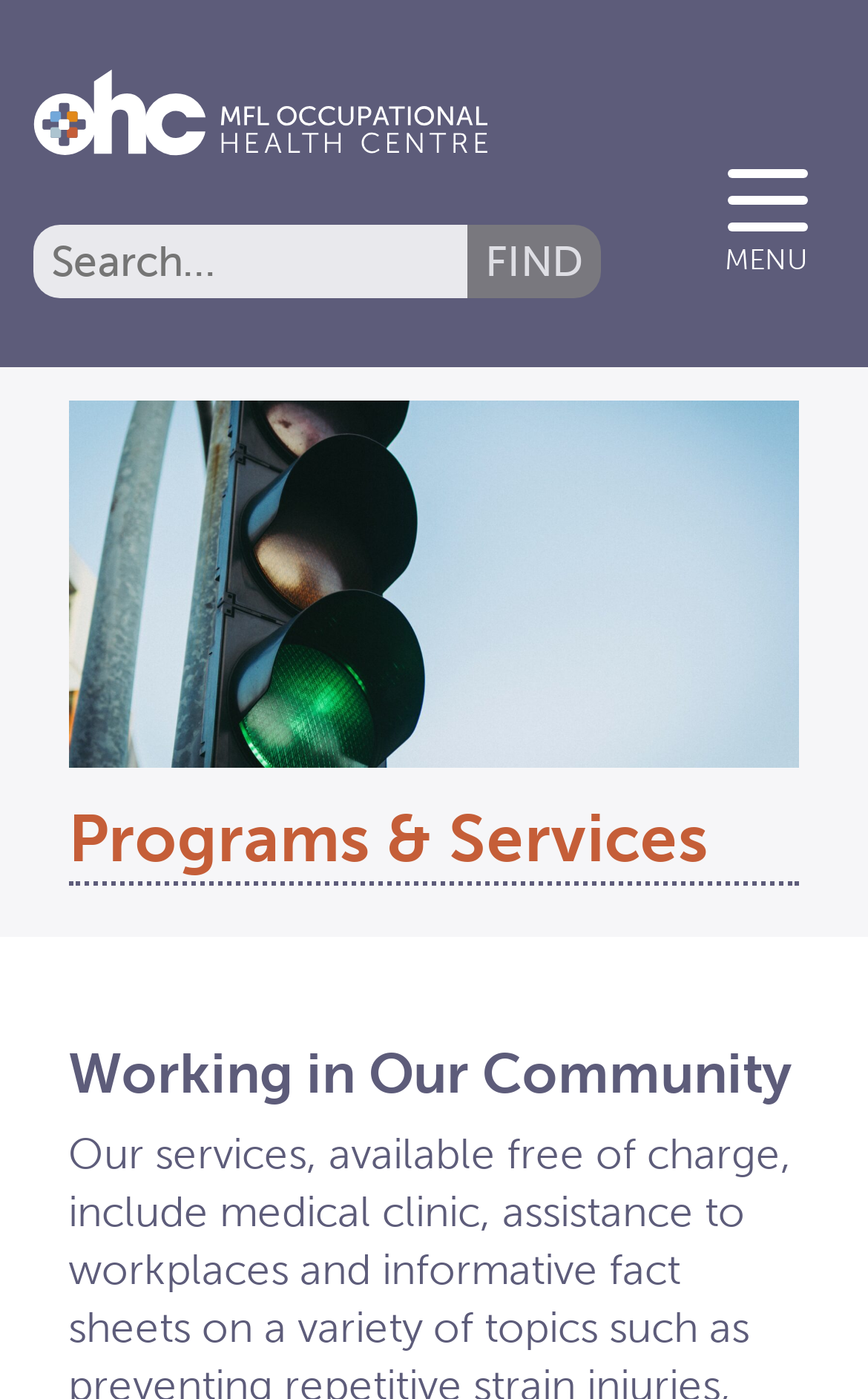Given the description: "MENU", determine the bounding box coordinates of the UI element. The coordinates should be formatted as four float numbers between 0 and 1, [left, top, right, bottom].

[0.807, 0.096, 0.961, 0.191]